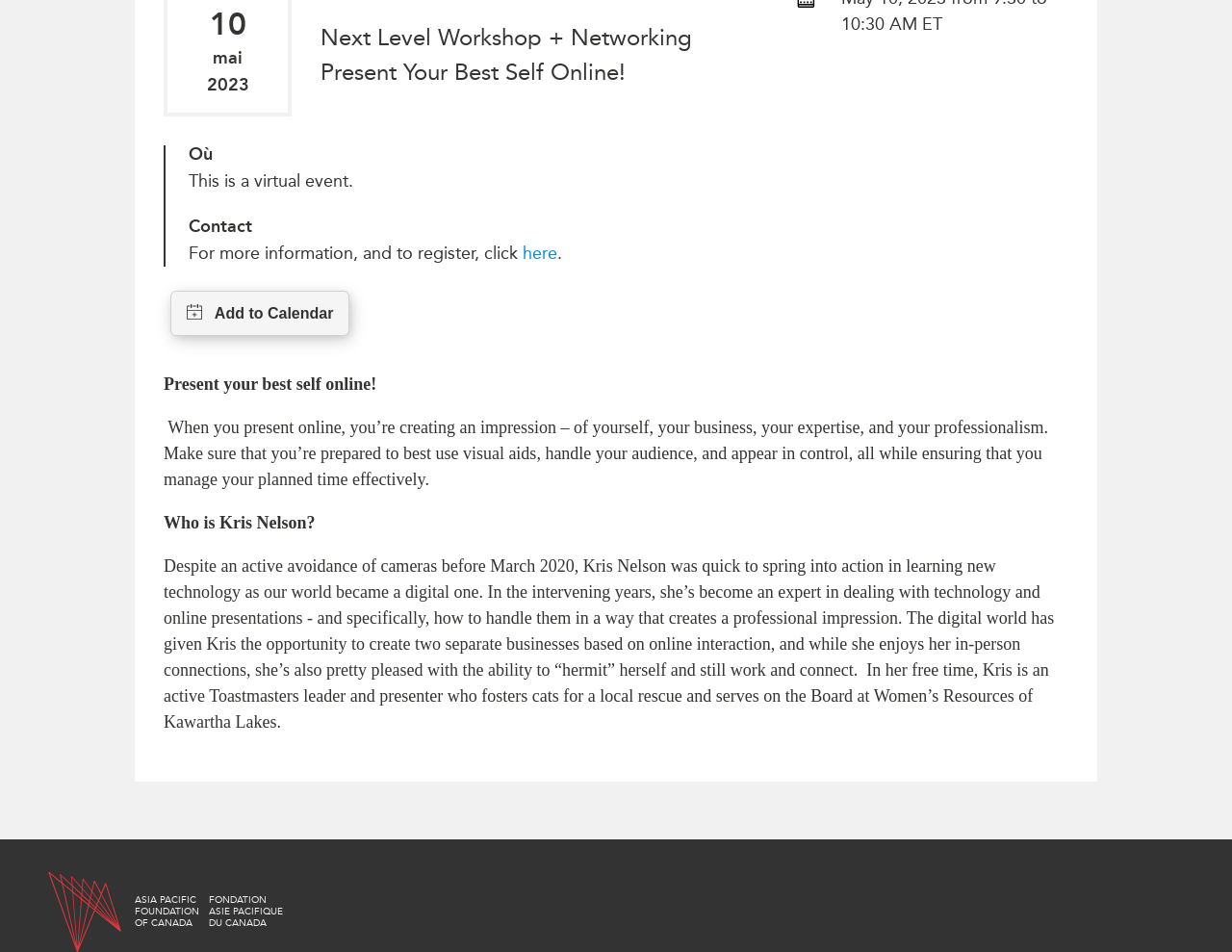Given the element description "Abonnez-vous" in the screenshot, predict the bounding box coordinates of that UI element.

[0.763, 0.035, 0.977, 0.072]